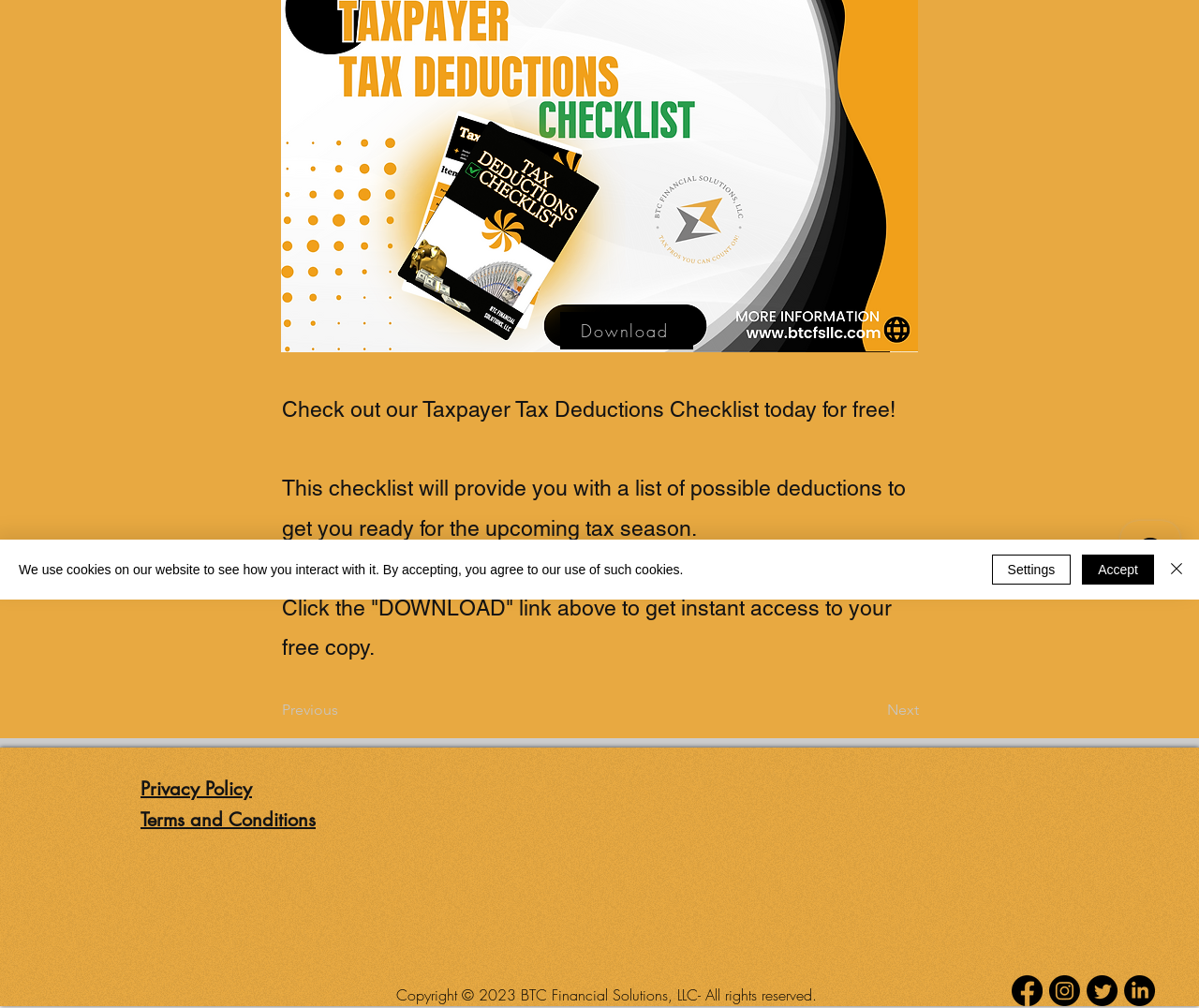Determine the bounding box coordinates for the HTML element mentioned in the following description: "Terms and Conditions". The coordinates should be a list of four floats ranging from 0 to 1, represented as [left, top, right, bottom].

[0.117, 0.801, 0.263, 0.826]